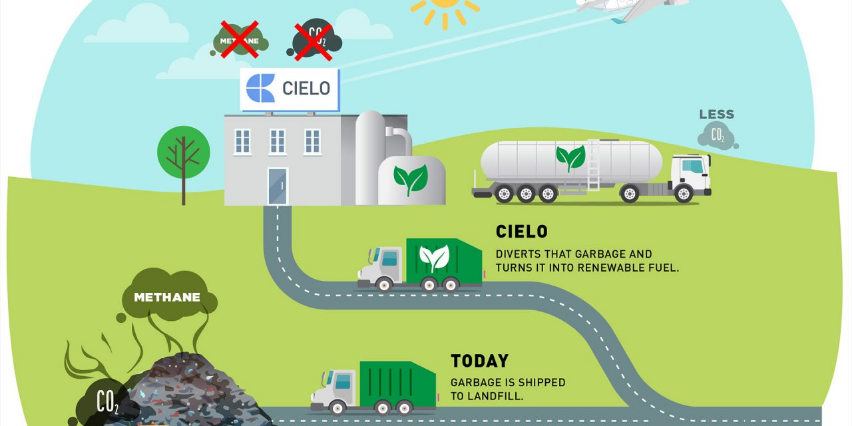What is the alternative to traditional waste management practices?
Observe the image and answer the question with a one-word or short phrase response.

Waste-to-fuel process